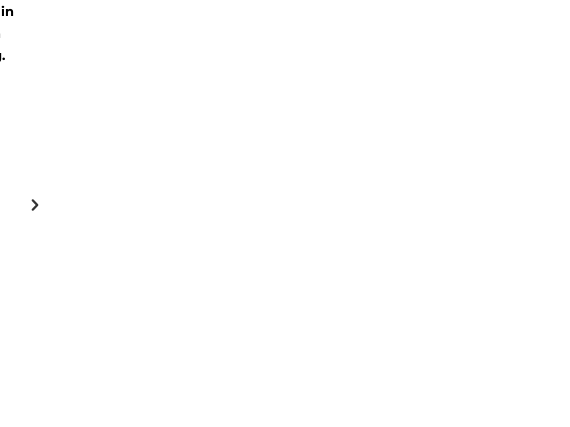What is the purpose of the library?
Answer the question with a single word or phrase by looking at the picture.

Tranquil reading space